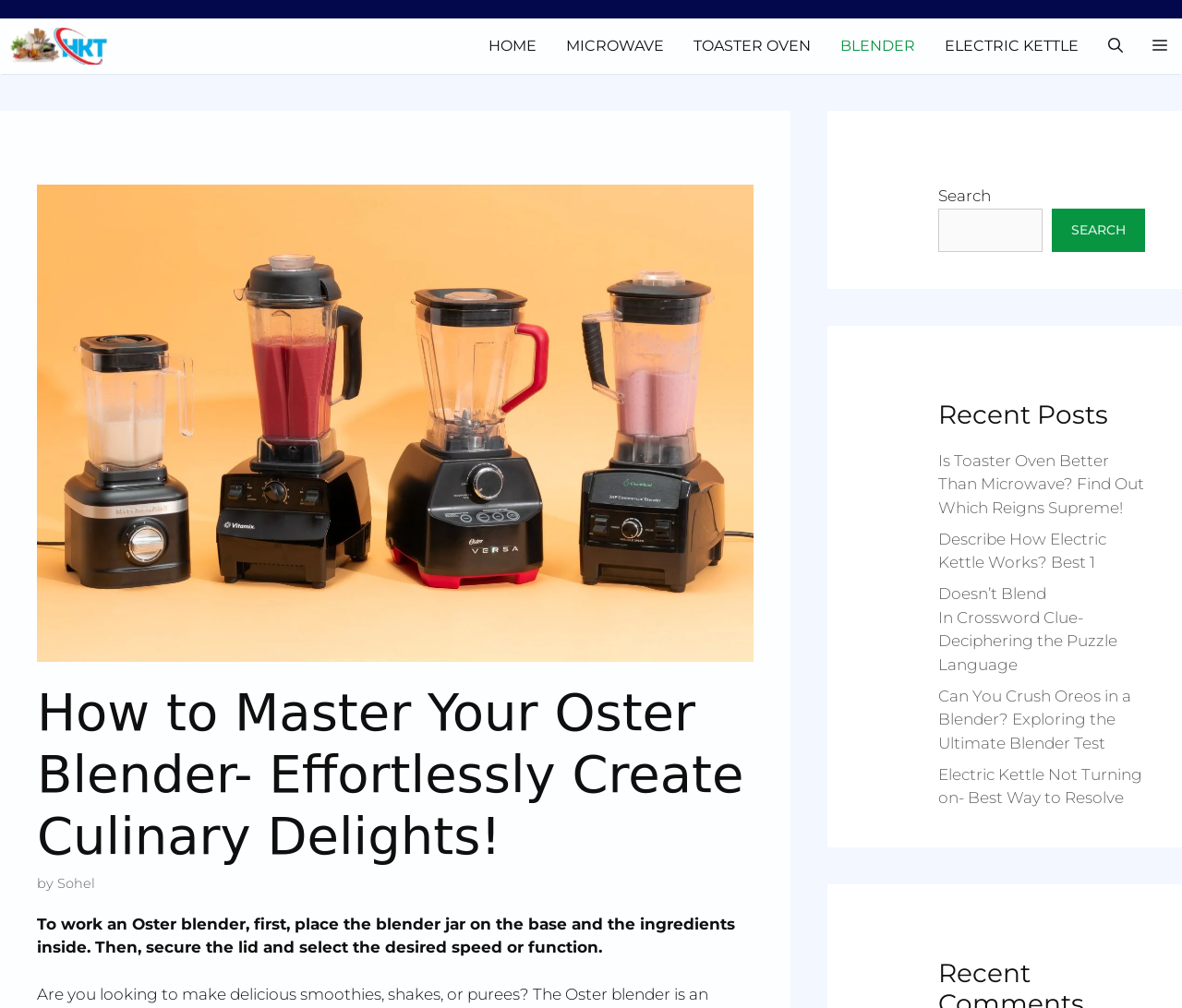Show the bounding box coordinates of the element that should be clicked to complete the task: "Click the 'BLENDER' link".

[0.698, 0.018, 0.787, 0.073]